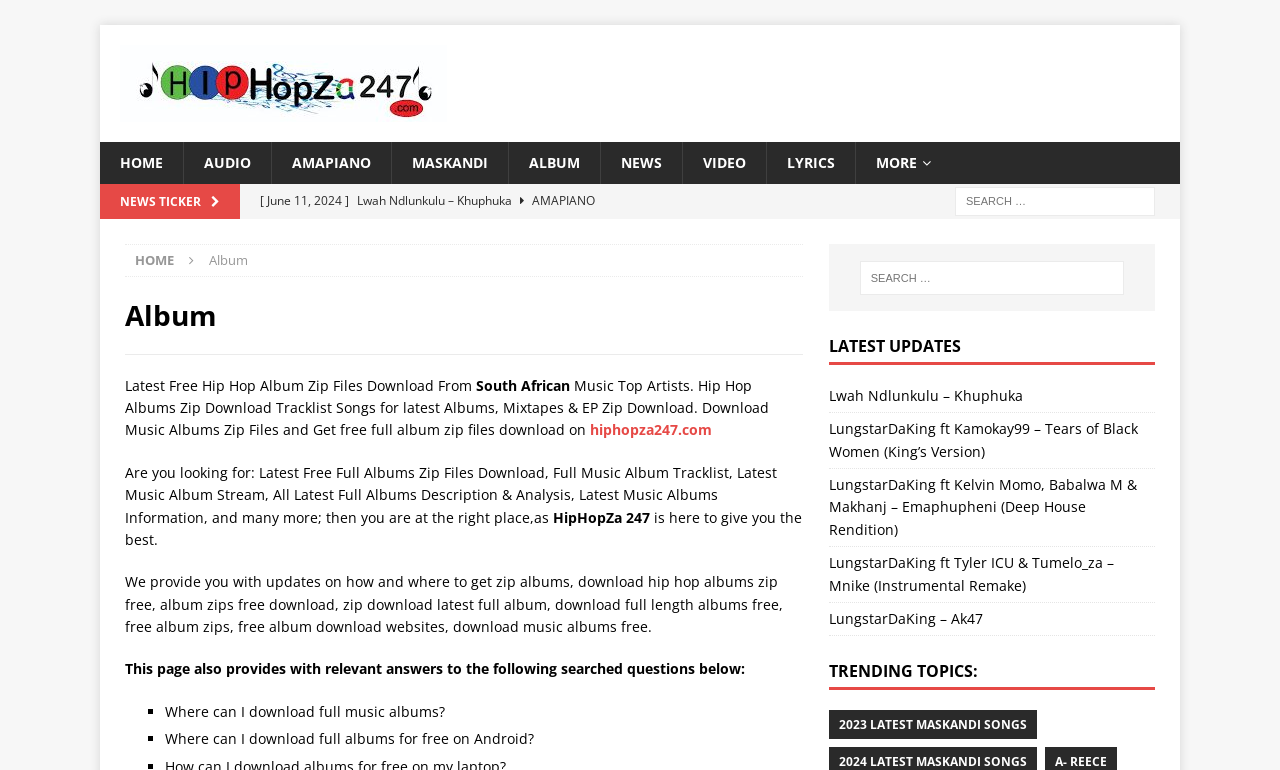Identify the bounding box coordinates of the section to be clicked to complete the task described by the following instruction: "Search for latest albums". The coordinates should be four float numbers between 0 and 1, formatted as [left, top, right, bottom].

[0.647, 0.339, 0.878, 0.383]